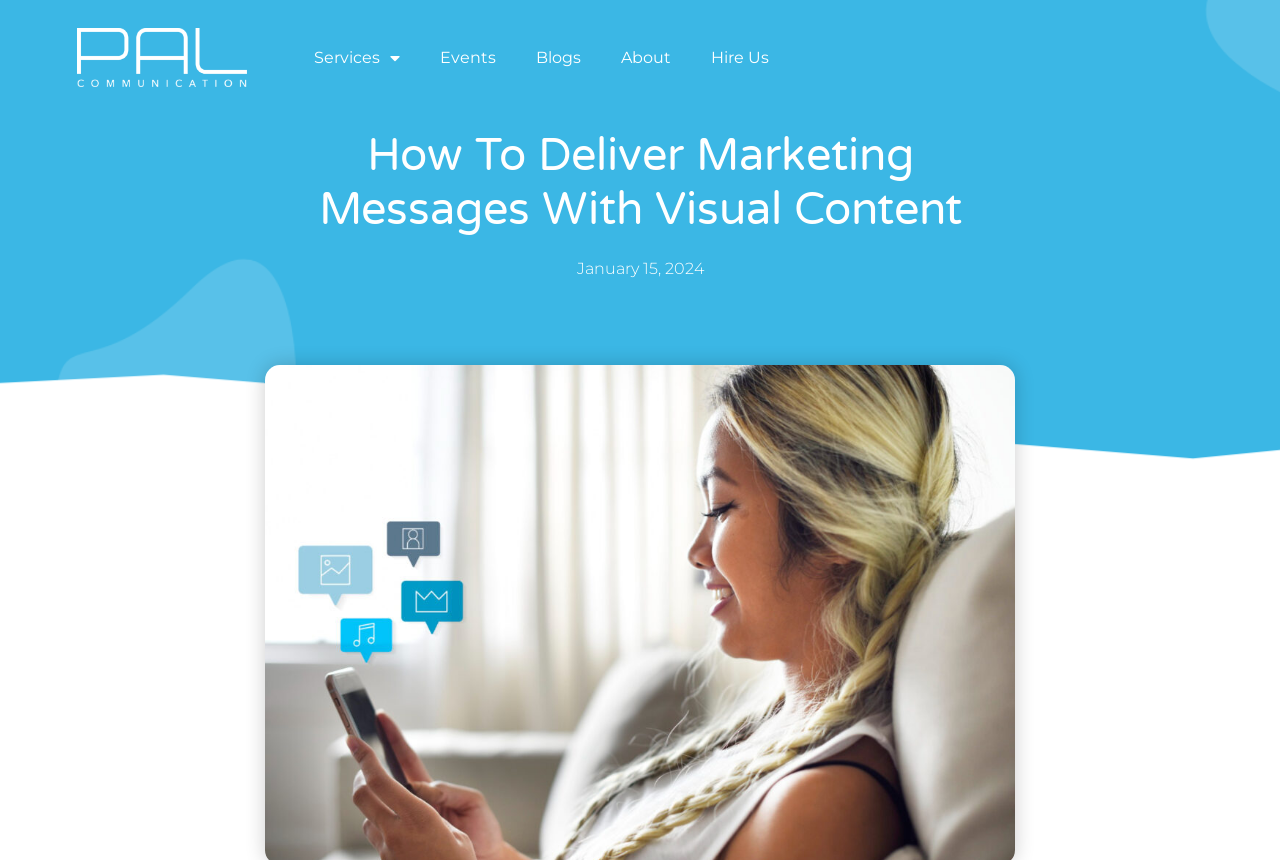Locate the bounding box coordinates of the UI element described by: "January 15, 2024". Provide the coordinates as four float numbers between 0 and 1, formatted as [left, top, right, bottom].

[0.45, 0.299, 0.55, 0.327]